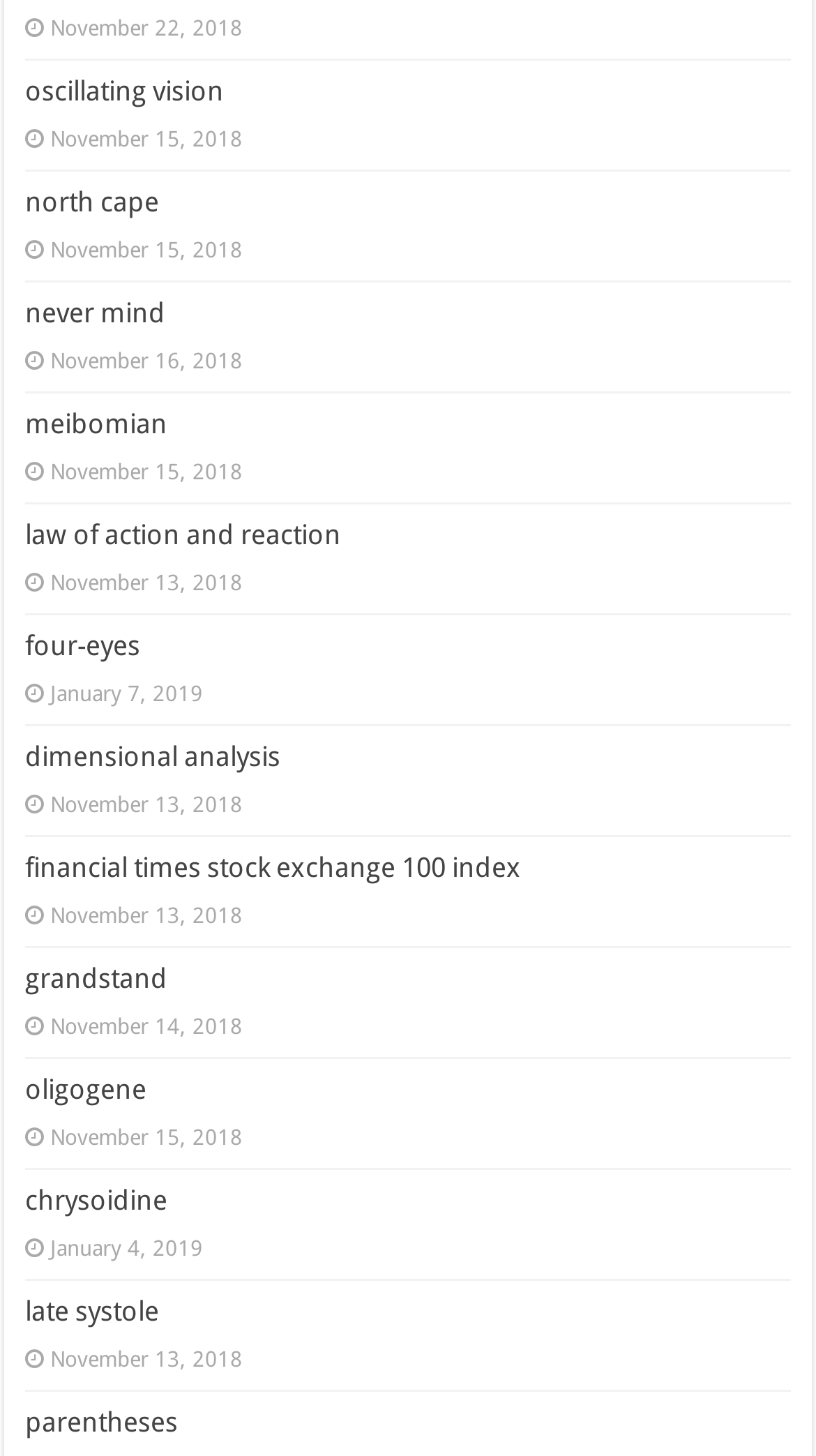Identify the bounding box of the UI element that matches this description: "never mind".

[0.031, 0.204, 0.202, 0.226]